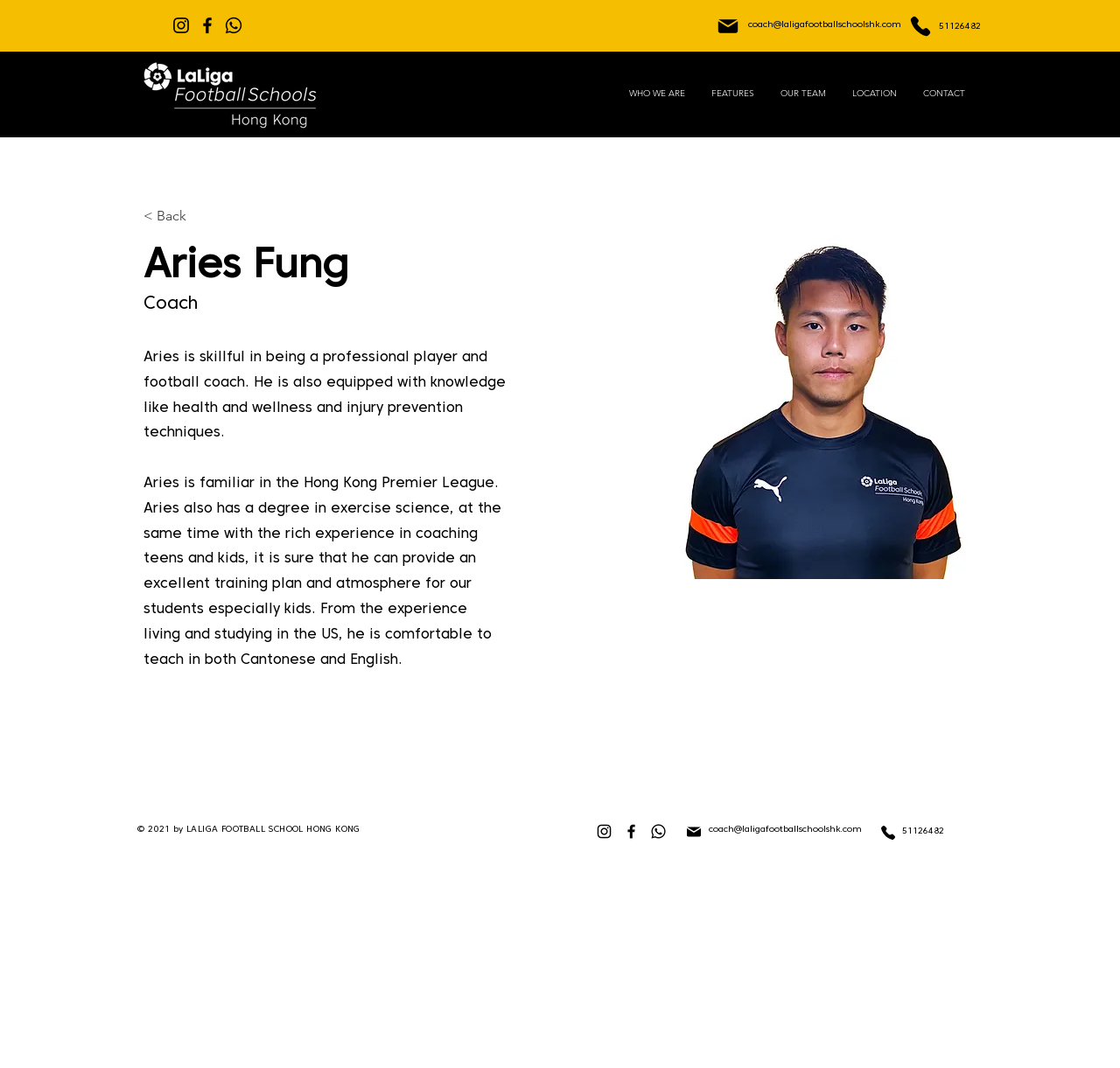Please identify the bounding box coordinates of the clickable area that will allow you to execute the instruction: "Contact via email".

[0.668, 0.02, 0.805, 0.027]